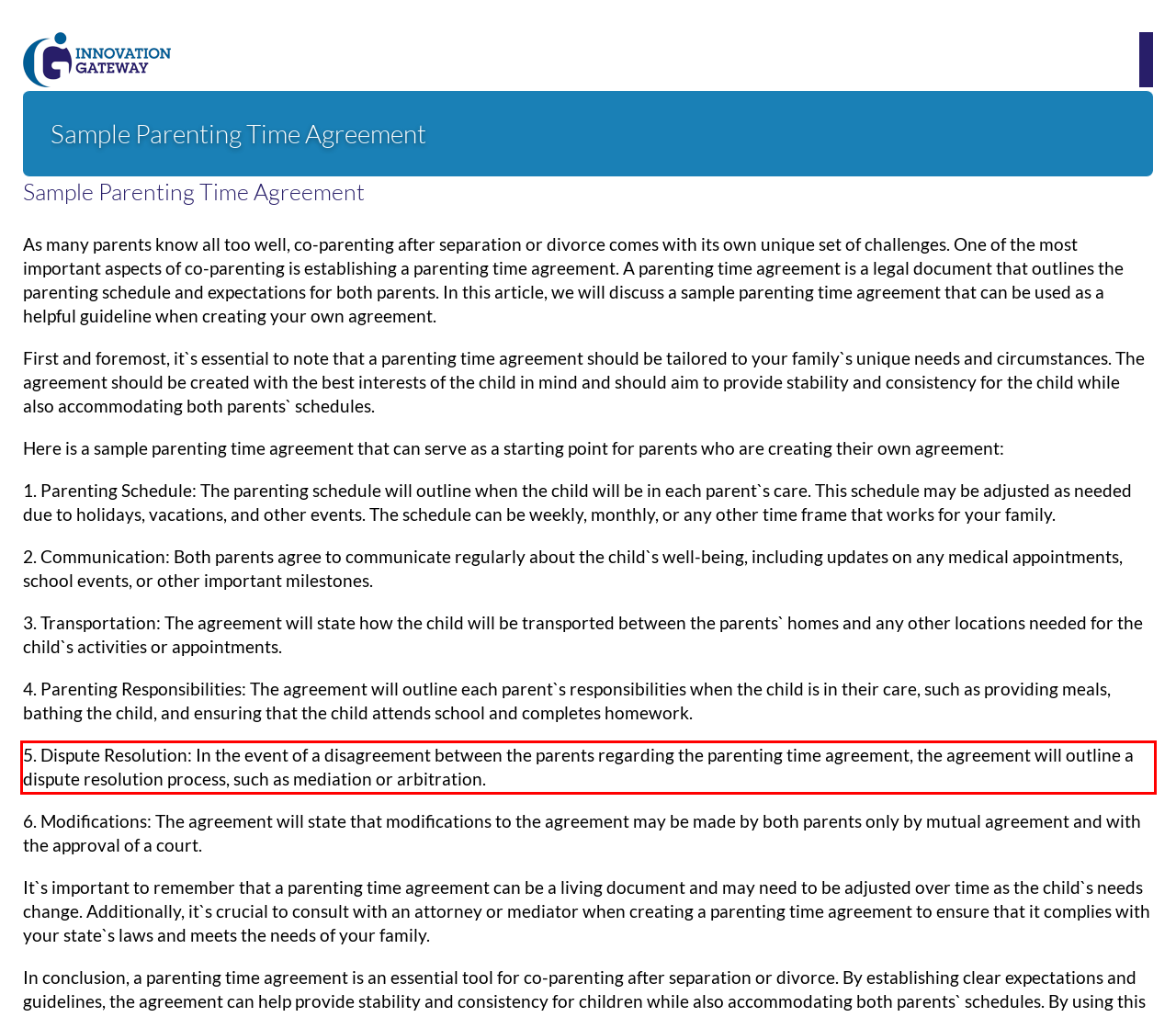With the given screenshot of a webpage, locate the red rectangle bounding box and extract the text content using OCR.

5. Dispute Resolution: In the event of a disagreement between the parents regarding the parenting time agreement, the agreement will outline a dispute resolution process, such as mediation or arbitration.